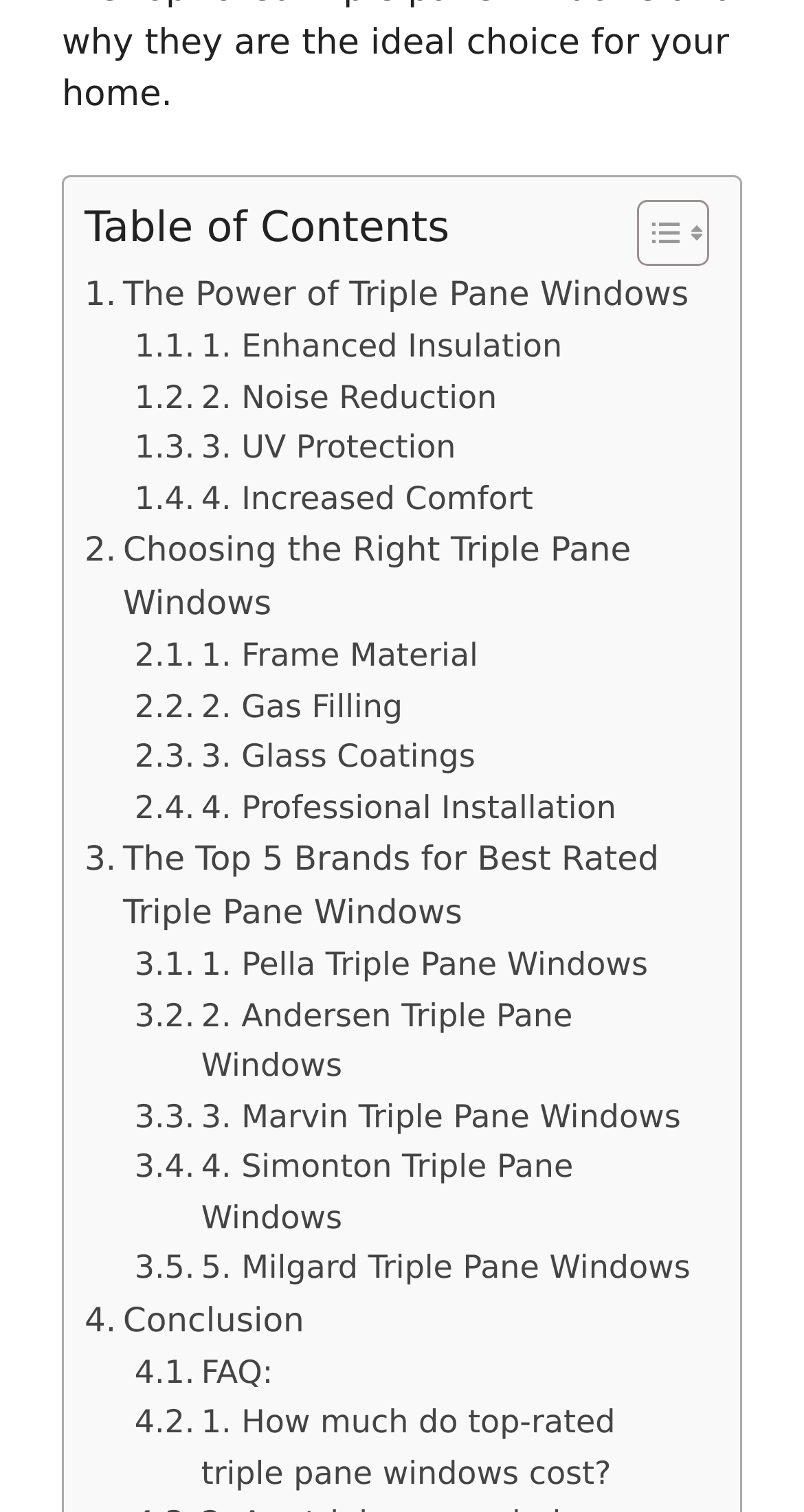Identify the bounding box coordinates of the specific part of the webpage to click to complete this instruction: "Get answers to frequently asked questions".

[0.167, 0.891, 0.34, 0.924]